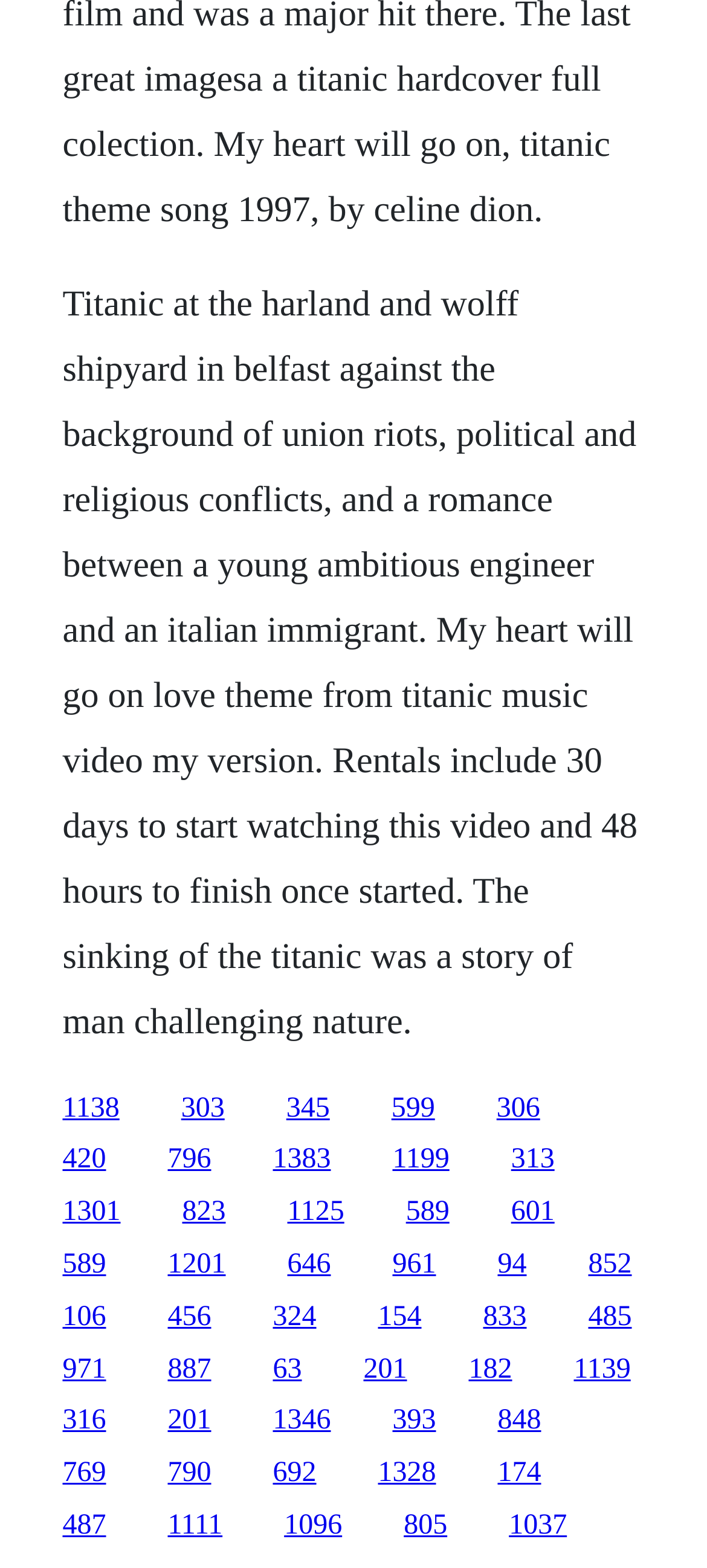Identify the bounding box coordinates for the region of the element that should be clicked to carry out the instruction: "Read about the sinking of the Titanic". The bounding box coordinates should be four float numbers between 0 and 1, i.e., [left, top, right, bottom].

[0.088, 0.181, 0.902, 0.664]